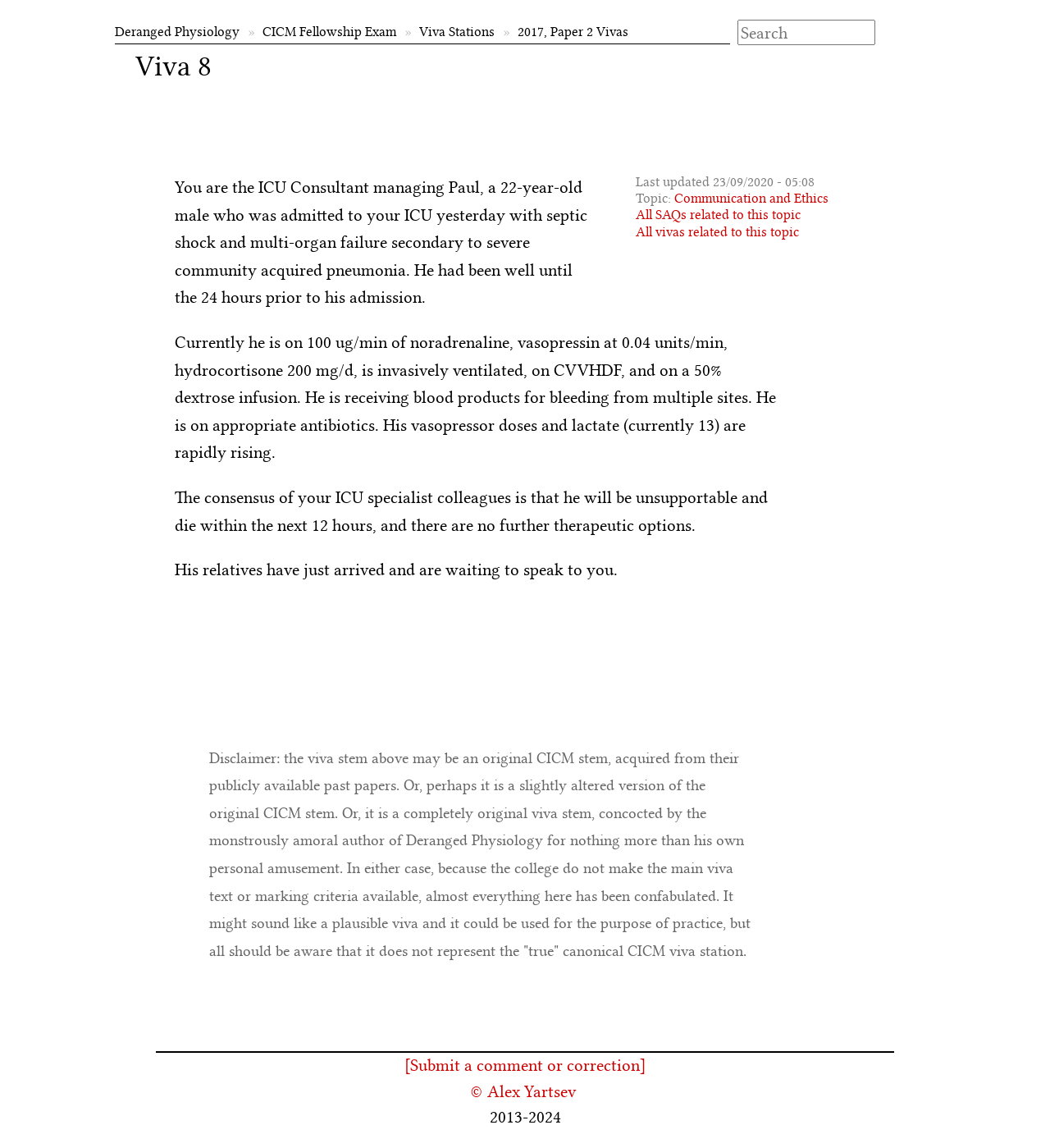Summarize the webpage with a detailed and informative caption.

The webpage is about a medical case study, specifically a viva station for the CICM Fellowship Exam. At the top, there is a navigation bar with links to "Deranged Physiology", "CICM Fellowship Exam", "Viva Stations", and "2017, Paper 2 Vivas". Next to the navigation bar, there is a search box. 

Below the navigation bar, there is a heading "Viva 8" and a subheading "Last updated 23/09/2020 - 05:08". The main content of the page is a medical scenario, where the user is presented as the ICU Consultant managing a 22-year-old male patient with septic shock and multi-organ failure. The scenario is described in three paragraphs, detailing the patient's condition and the consensus of the ICU specialist colleagues.

Below the medical scenario, there is a heading with no text, followed by a blockquote with a disclaimer about the viva stem, stating that it may be an original CICM stem or a modified version, and that the college does not make the main viva text or marking criteria available.

At the bottom of the page, there are links to submit a comment or correction, a copyright notice "© Alex Yartsev", and a date range "2013-2024".